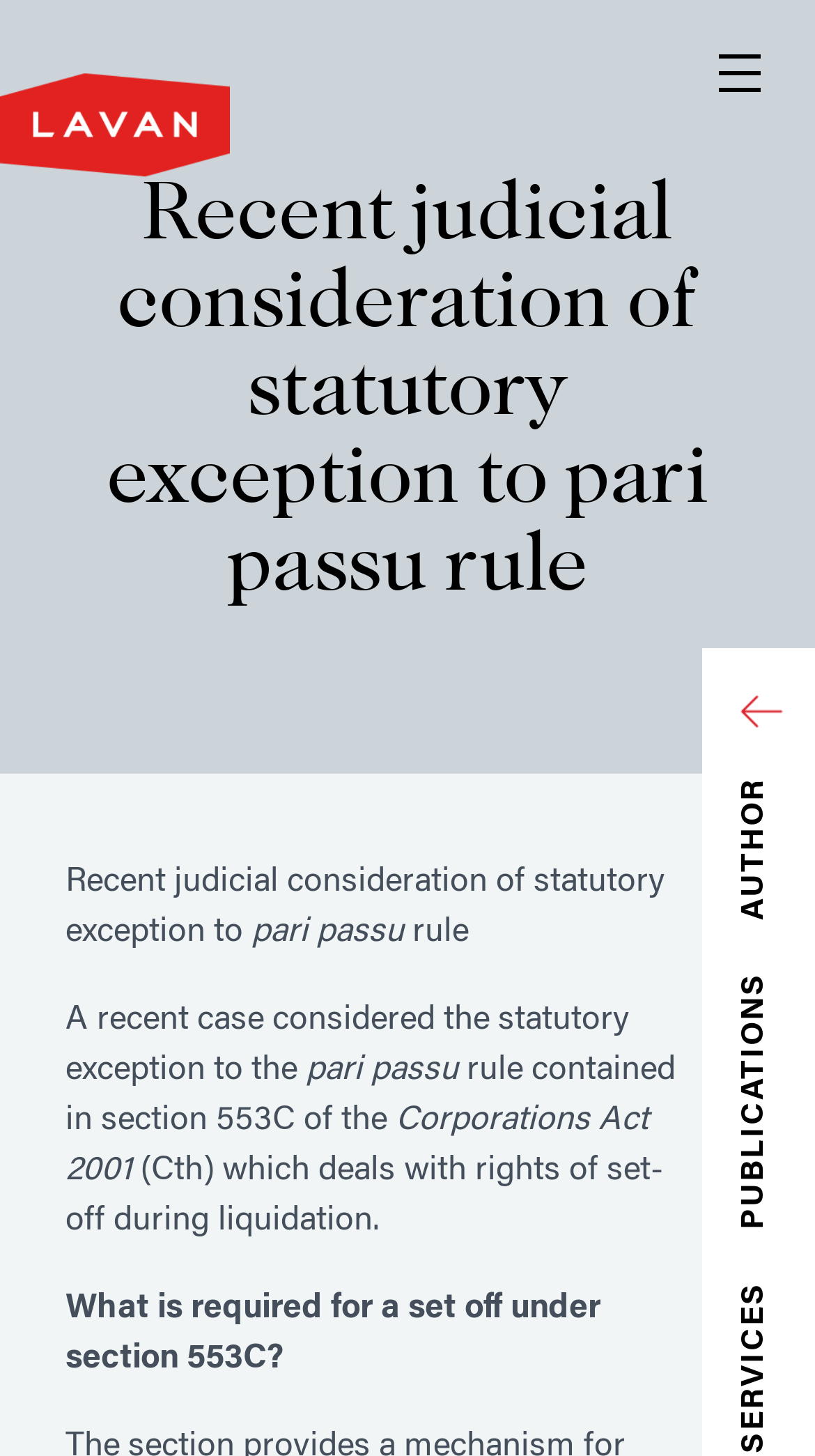Predict the bounding box coordinates of the UI element that matches this description: "AUTHOR". The coordinates should be in the format [left, top, right, bottom] with each value between 0 and 1.

[0.908, 0.52, 0.946, 0.646]